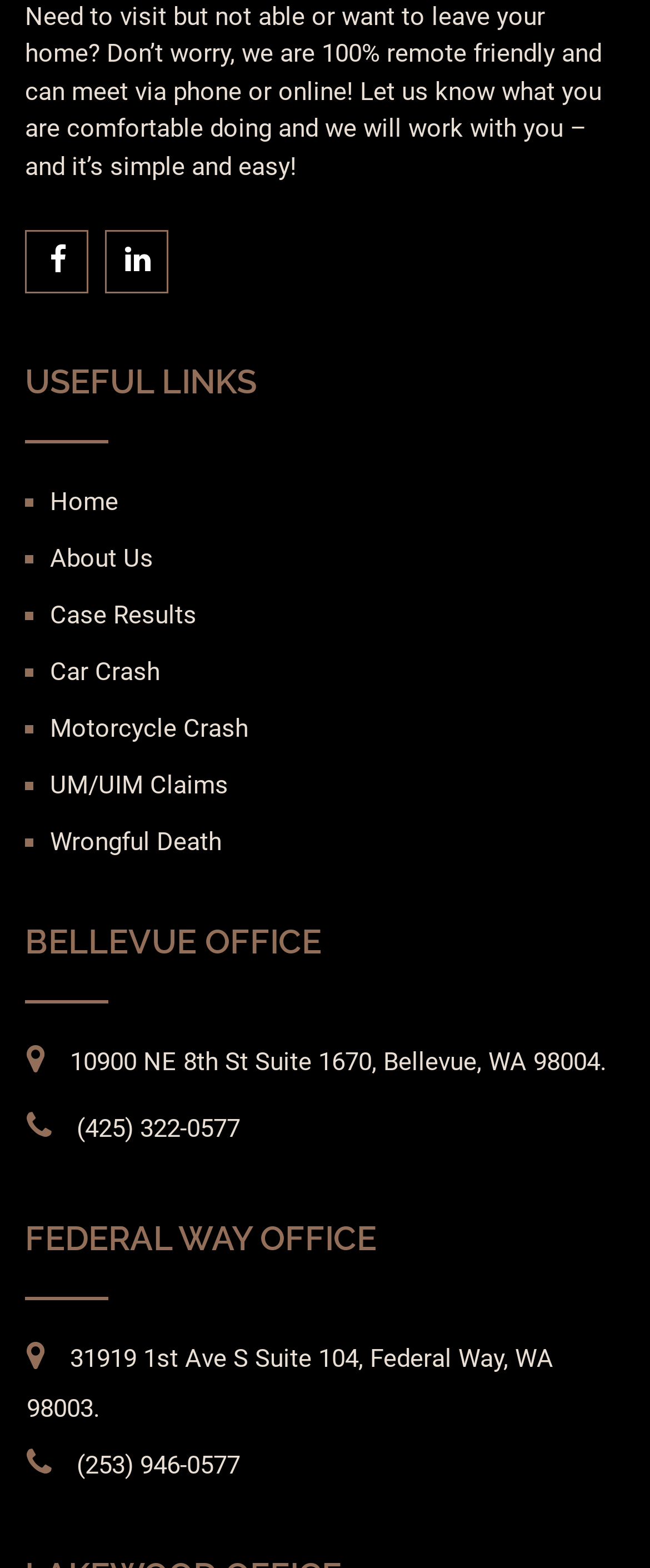Please determine the bounding box coordinates of the element's region to click in order to carry out the following instruction: "Contact the Federal Way office". The coordinates should be four float numbers between 0 and 1, i.e., [left, top, right, bottom].

[0.118, 0.925, 0.369, 0.944]